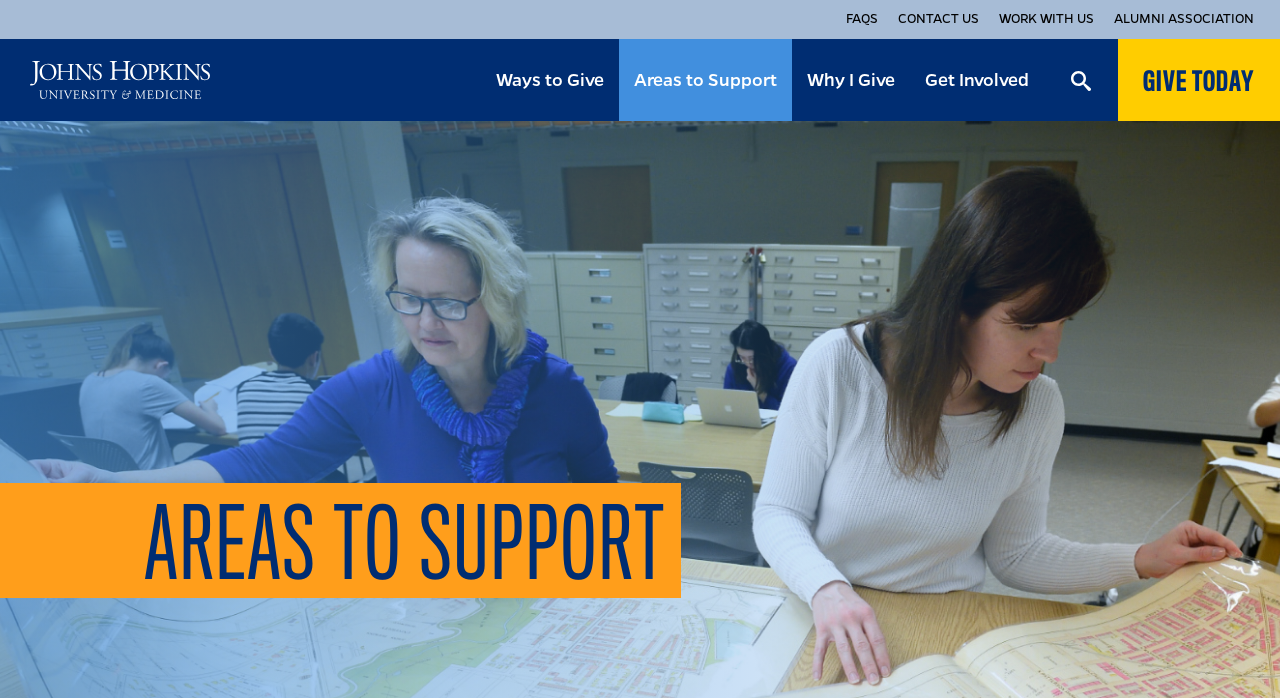Using the description: "Promote and Protect Health", identify the bounding box of the corresponding UI element in the screenshot.

[0.484, 0.293, 0.689, 0.353]